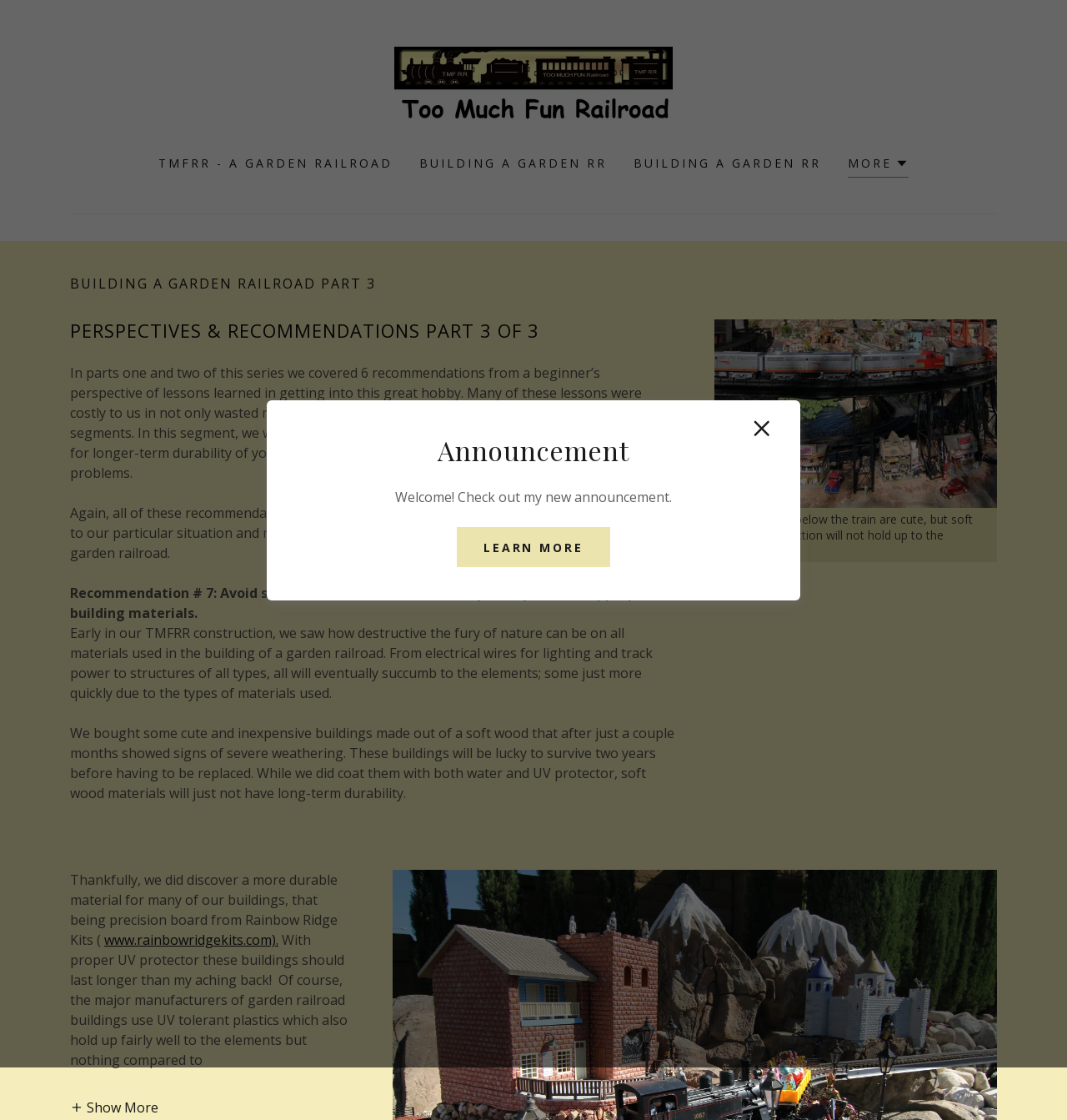Determine the bounding box coordinates of the clickable element necessary to fulfill the instruction: "Click the 'LEARN MORE' link". Provide the coordinates as four float numbers within the 0 to 1 range, i.e., [left, top, right, bottom].

[0.428, 0.471, 0.572, 0.506]